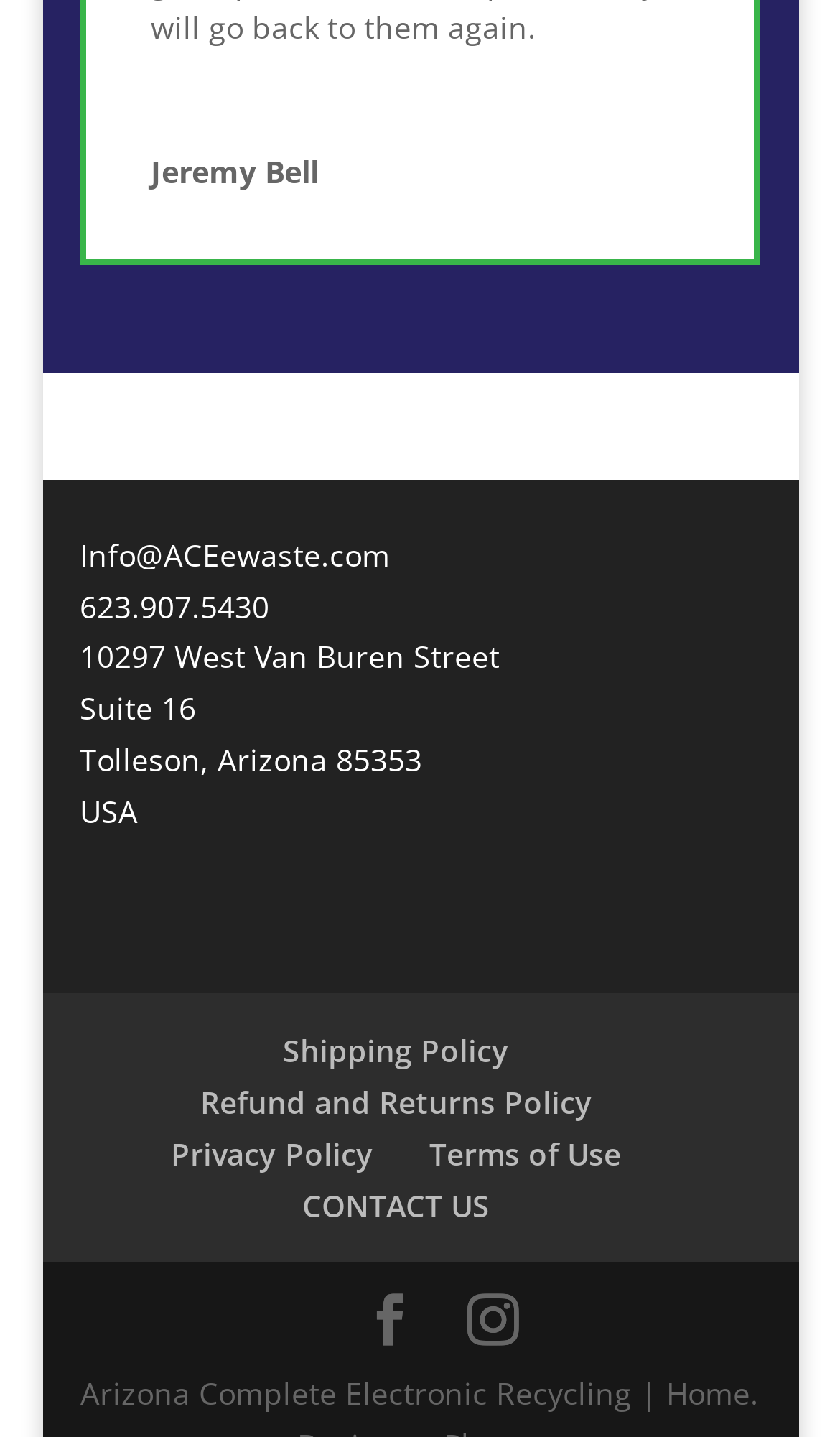Kindly determine the bounding box coordinates for the area that needs to be clicked to execute this instruction: "Check shipping policy".

[0.337, 0.717, 0.606, 0.745]